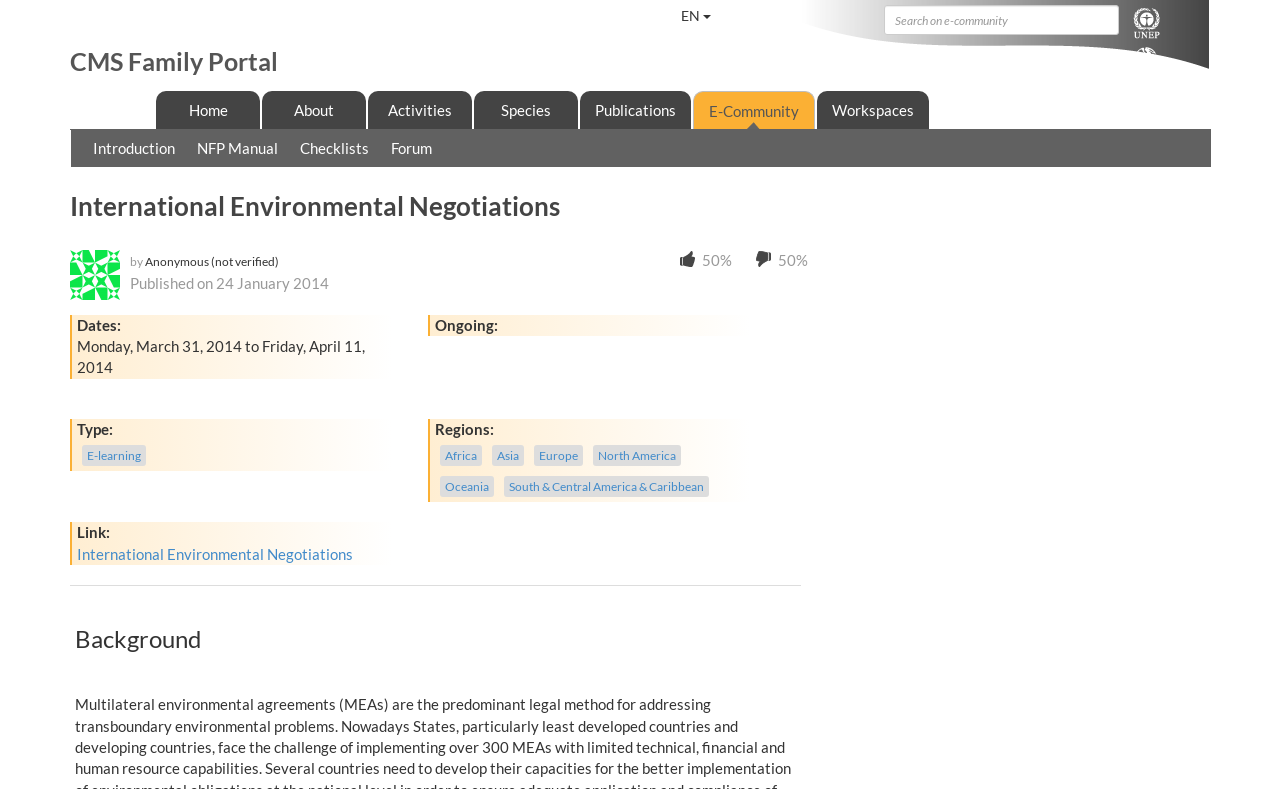Please find and give the text of the main heading on the webpage.

CMS Family Portal